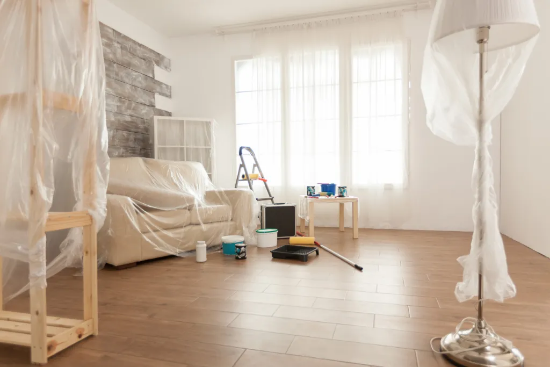Provide a one-word or one-phrase answer to the question:
What is the atmosphere of the room?

Airy and open